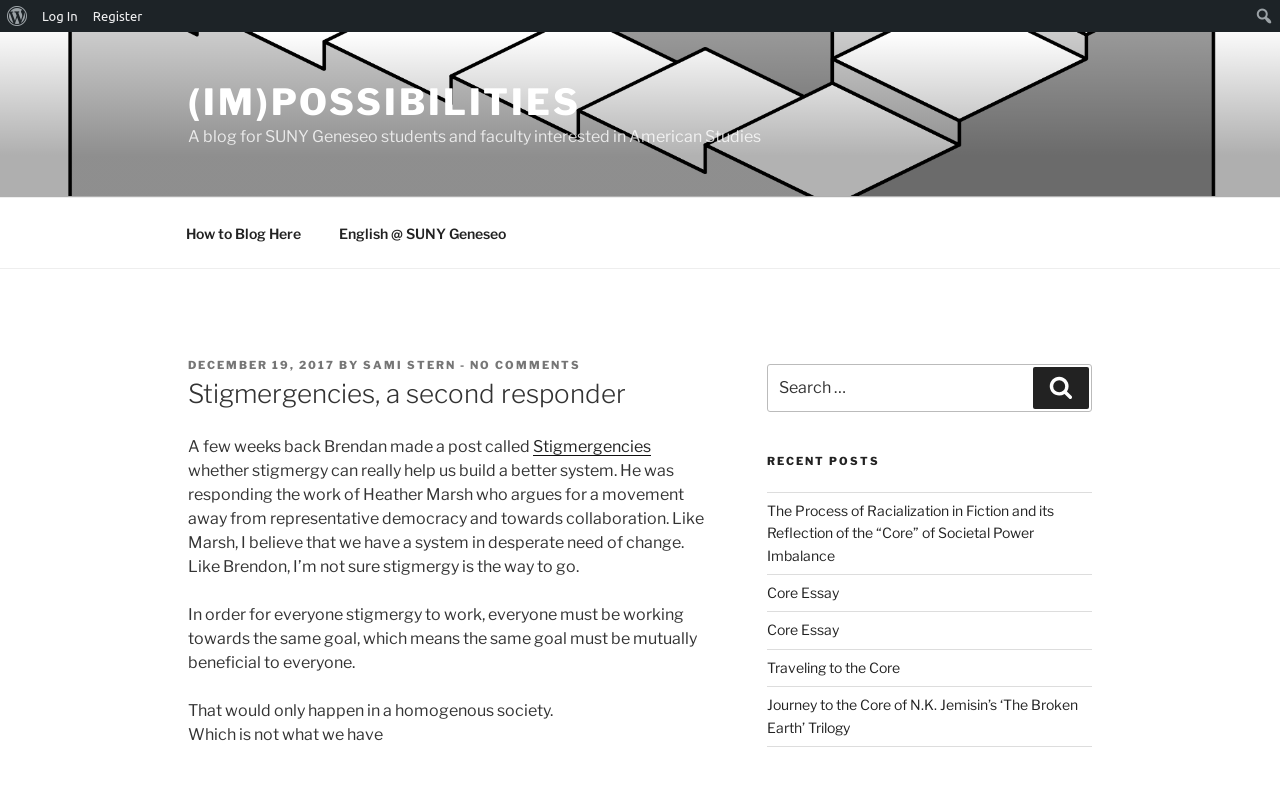What is the purpose of the search box?
Provide a one-word or short-phrase answer based on the image.

To search the blog